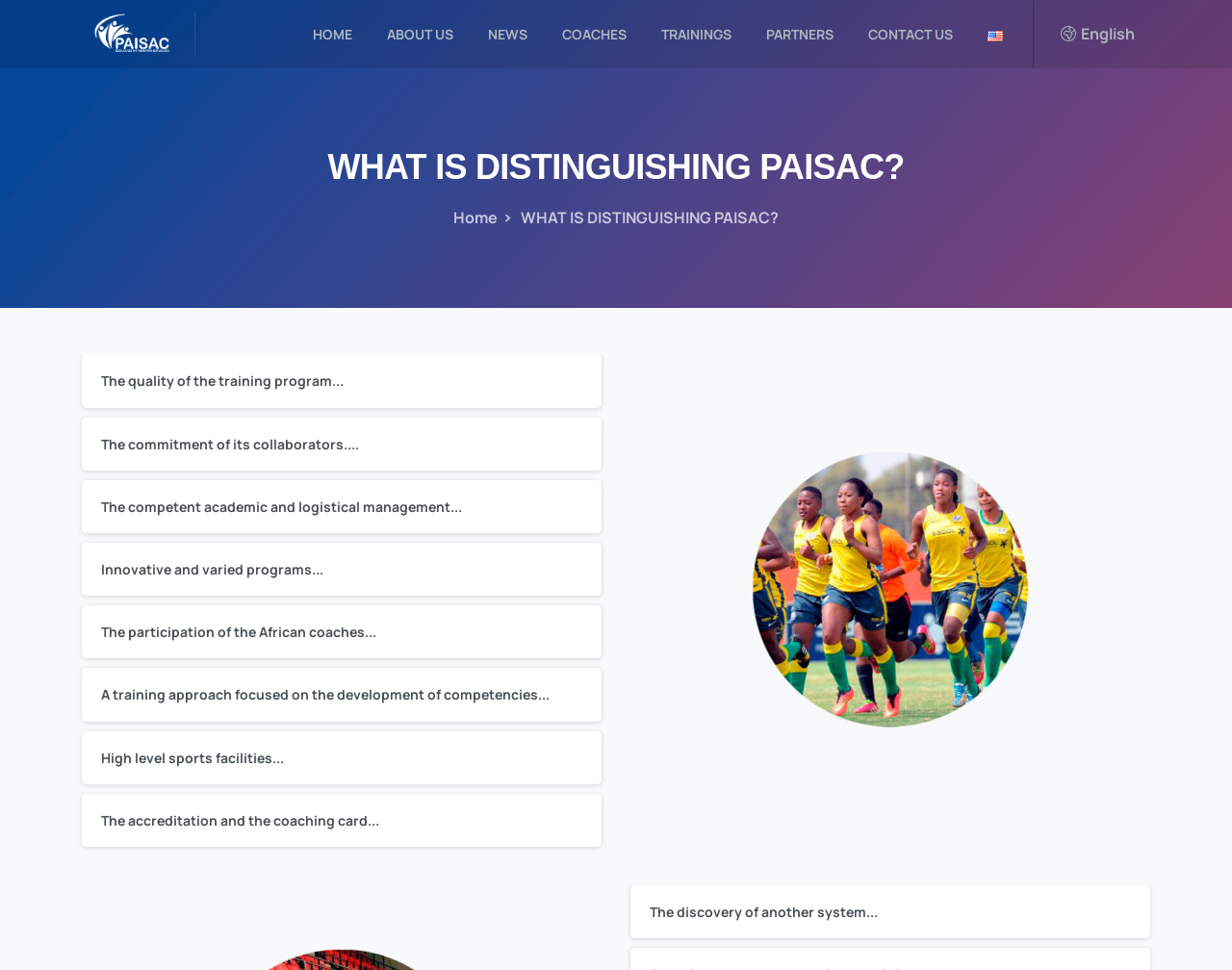What is the theme of the image present in the webpage?
Look at the screenshot and give a one-word or phrase answer.

Sports